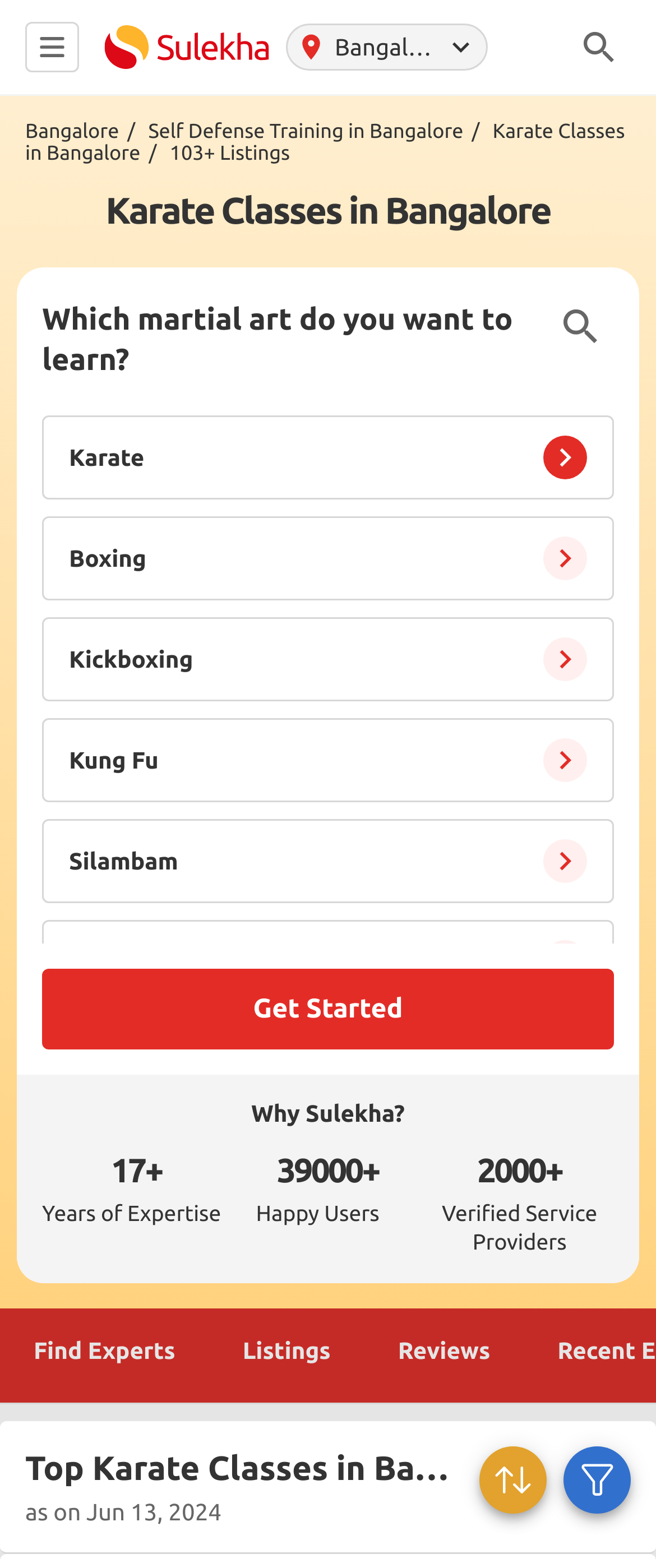Locate the bounding box of the user interface element based on this description: "parent_node: Judo name="lcfRadio" value="29412"".

[0.064, 0.716, 0.097, 0.73]